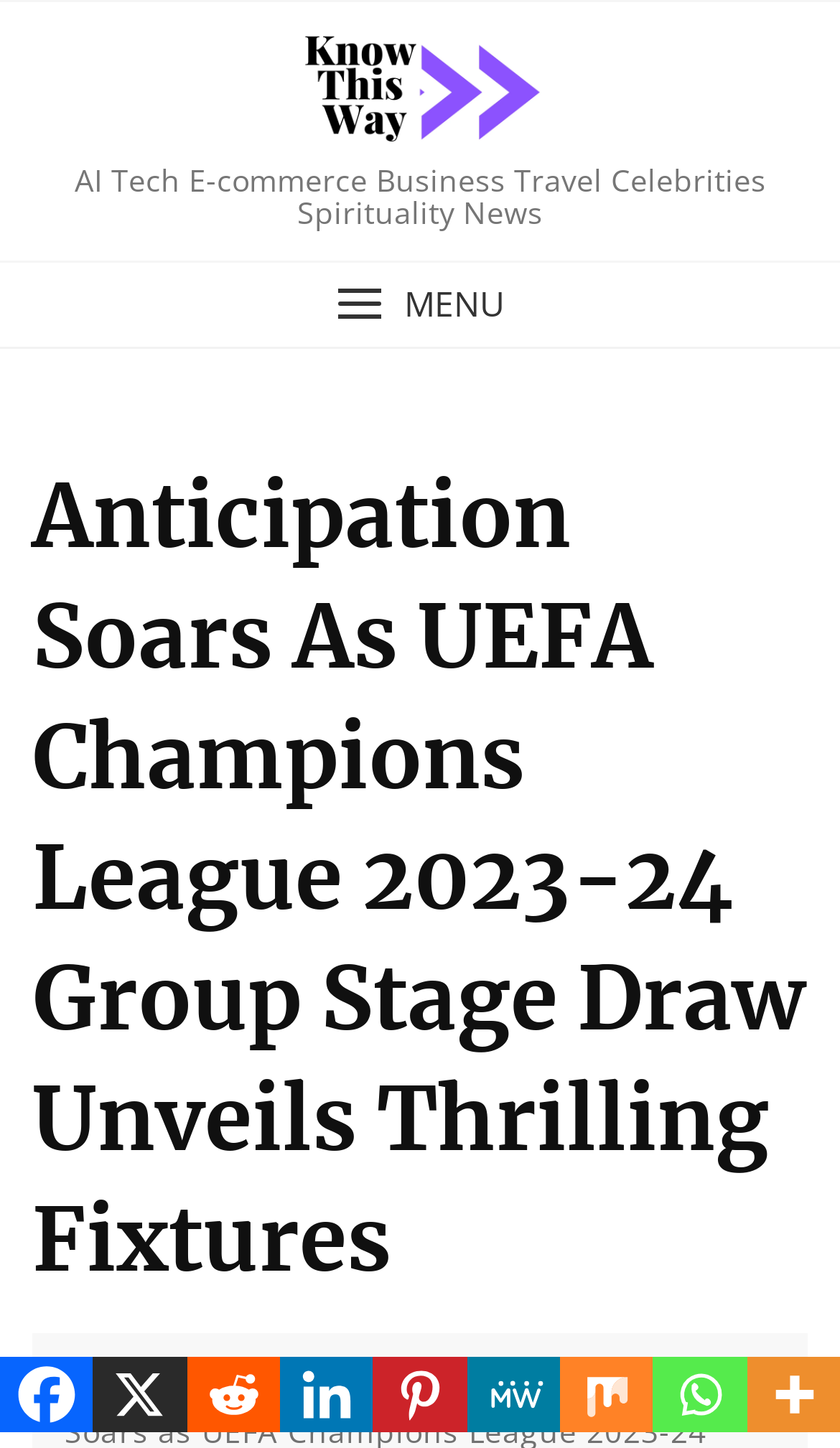Determine the bounding box coordinates for the region that must be clicked to execute the following instruction: "Click on the MENU button".

[0.0, 0.197, 1.0, 0.225]